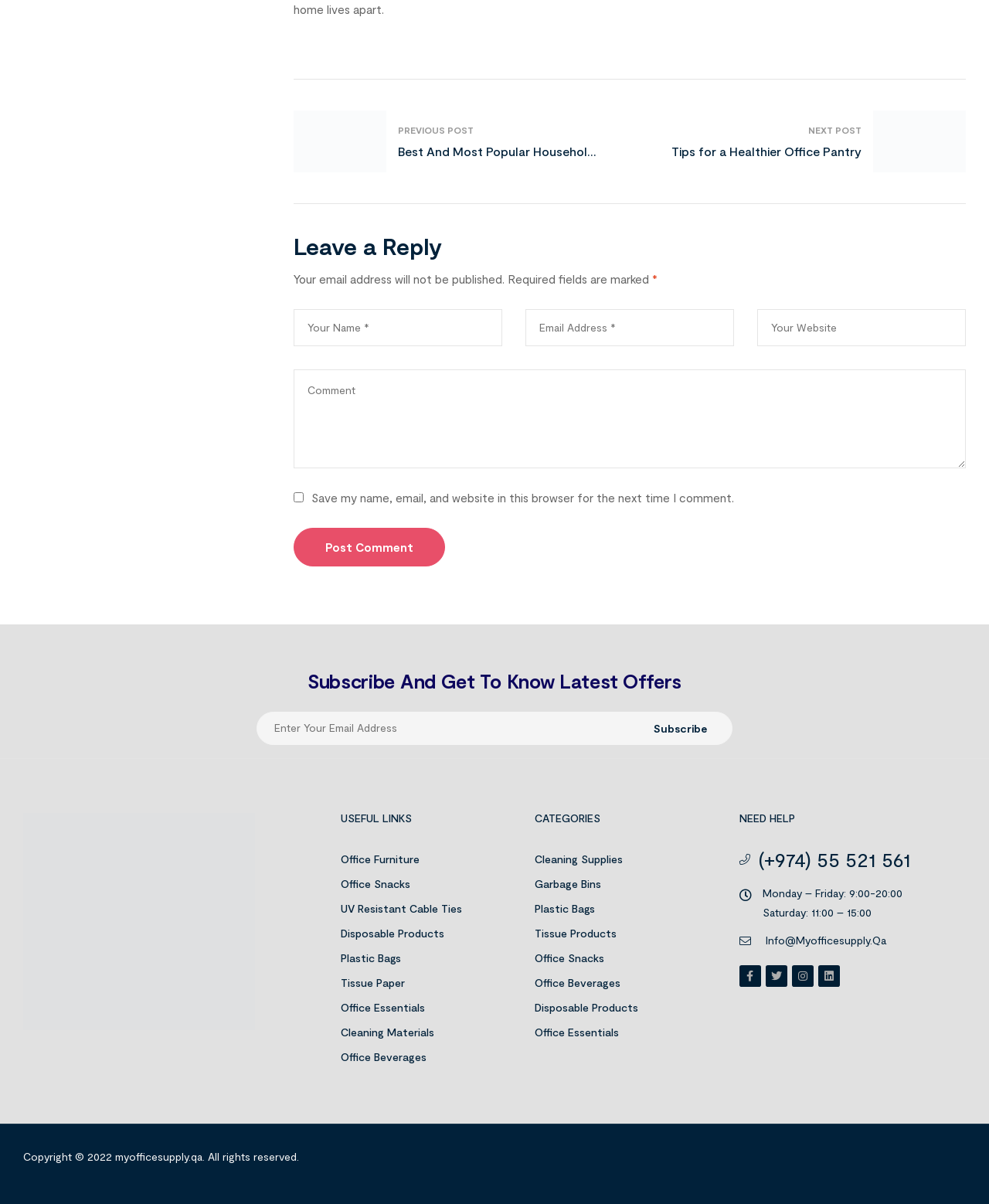By analyzing the image, answer the following question with a detailed response: What is the copyright year mentioned?

The copyright information at the bottom of the webpage mentions 'Copyright © 2022', which indicates that the copyright year is 2022.